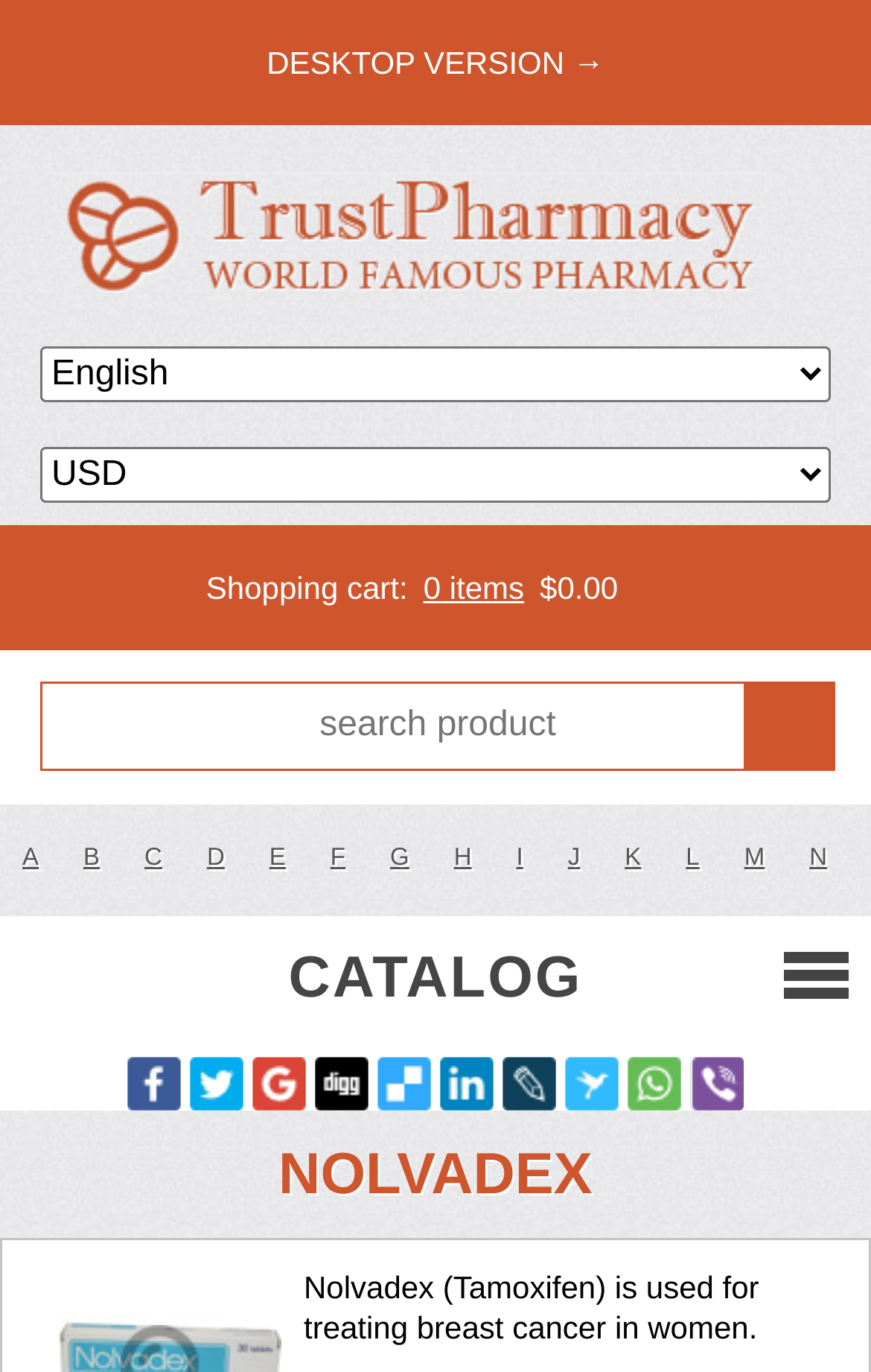Could you please study the image and provide a detailed answer to the question:
What is the name of the catalog section?

The StaticText element with the label 'CATALOG' suggests that this section of the website is dedicated to displaying a catalog of products.